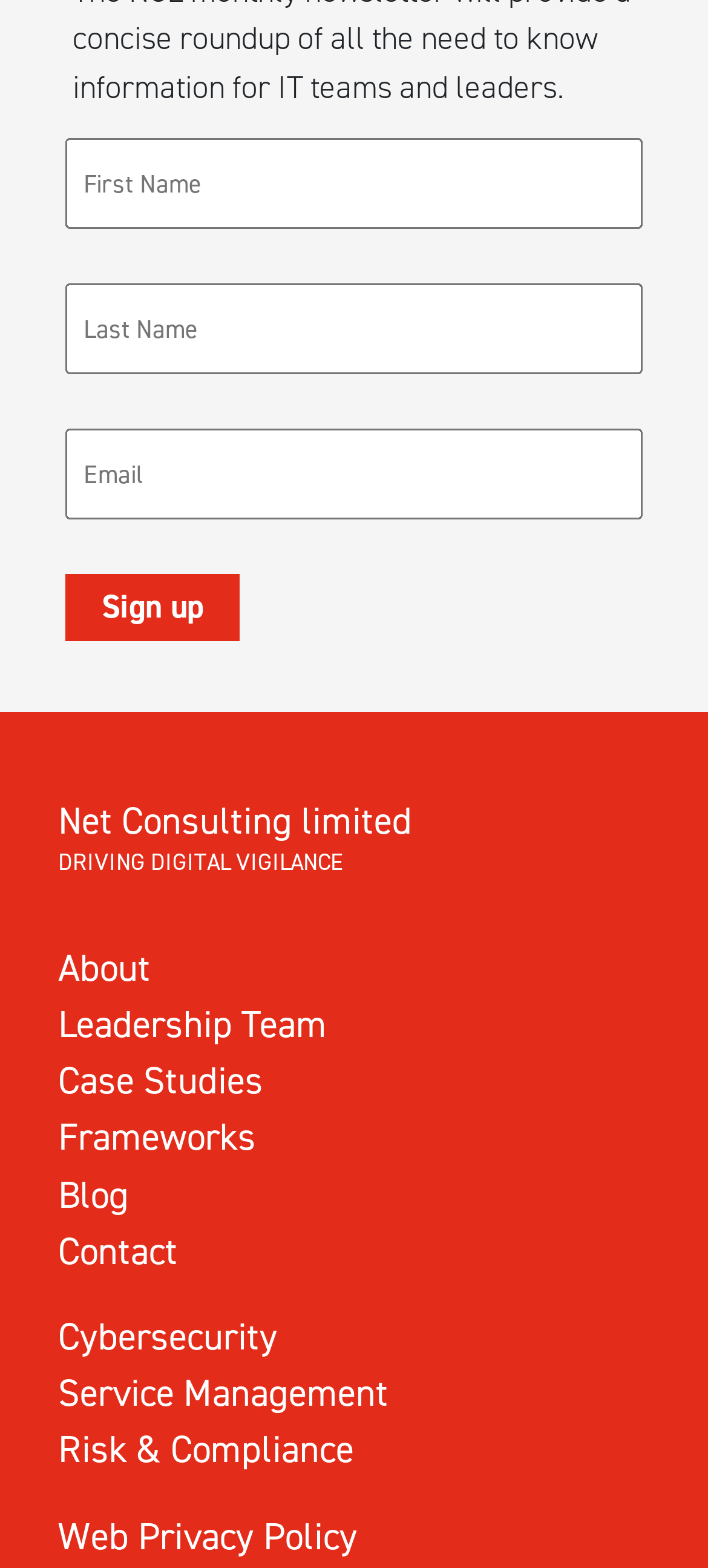Provide your answer in a single word or phrase: 
What is the company name mentioned?

Net Consulting limited